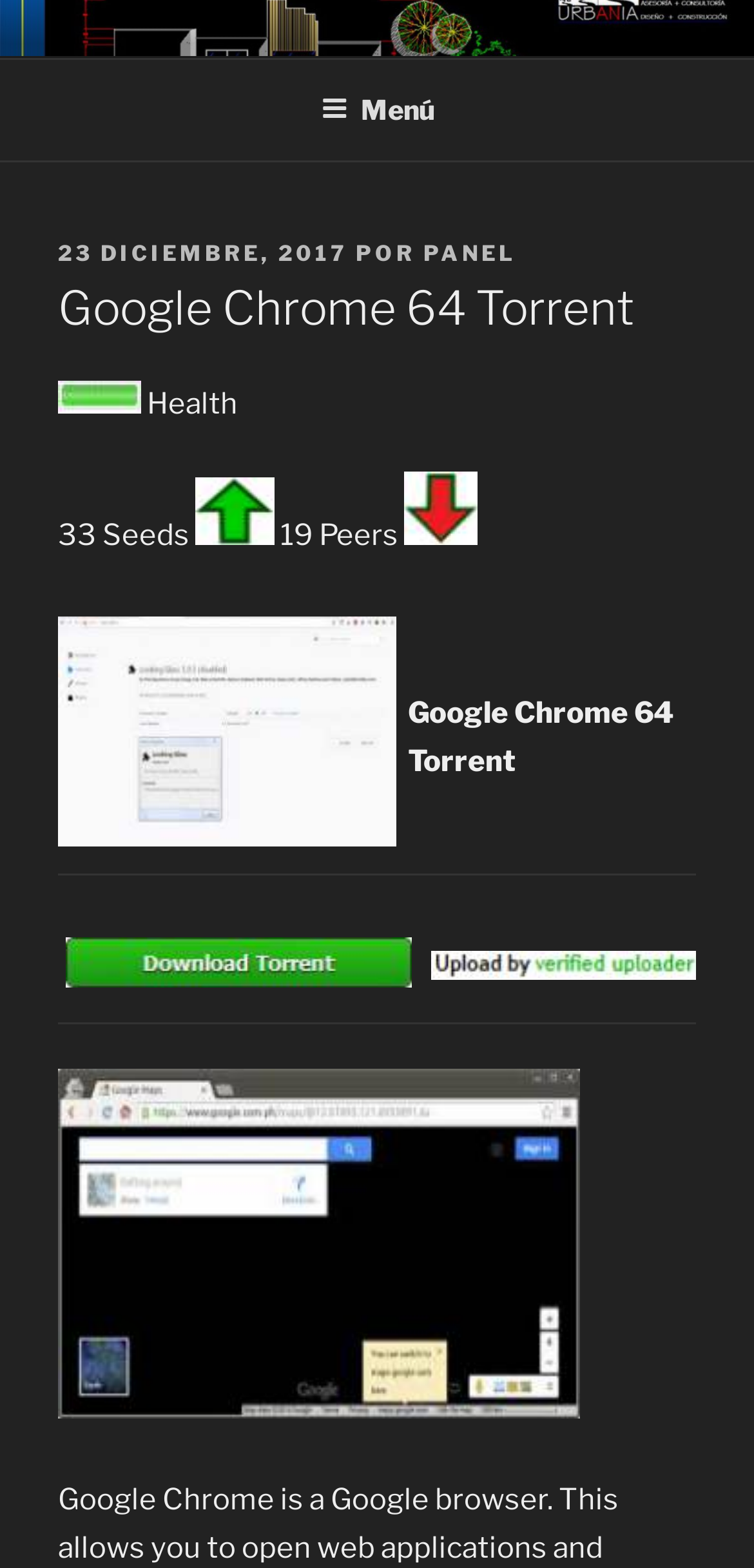Respond to the question below with a single word or phrase:
What is the date of publication?

23 DICIEMBRE, 2017